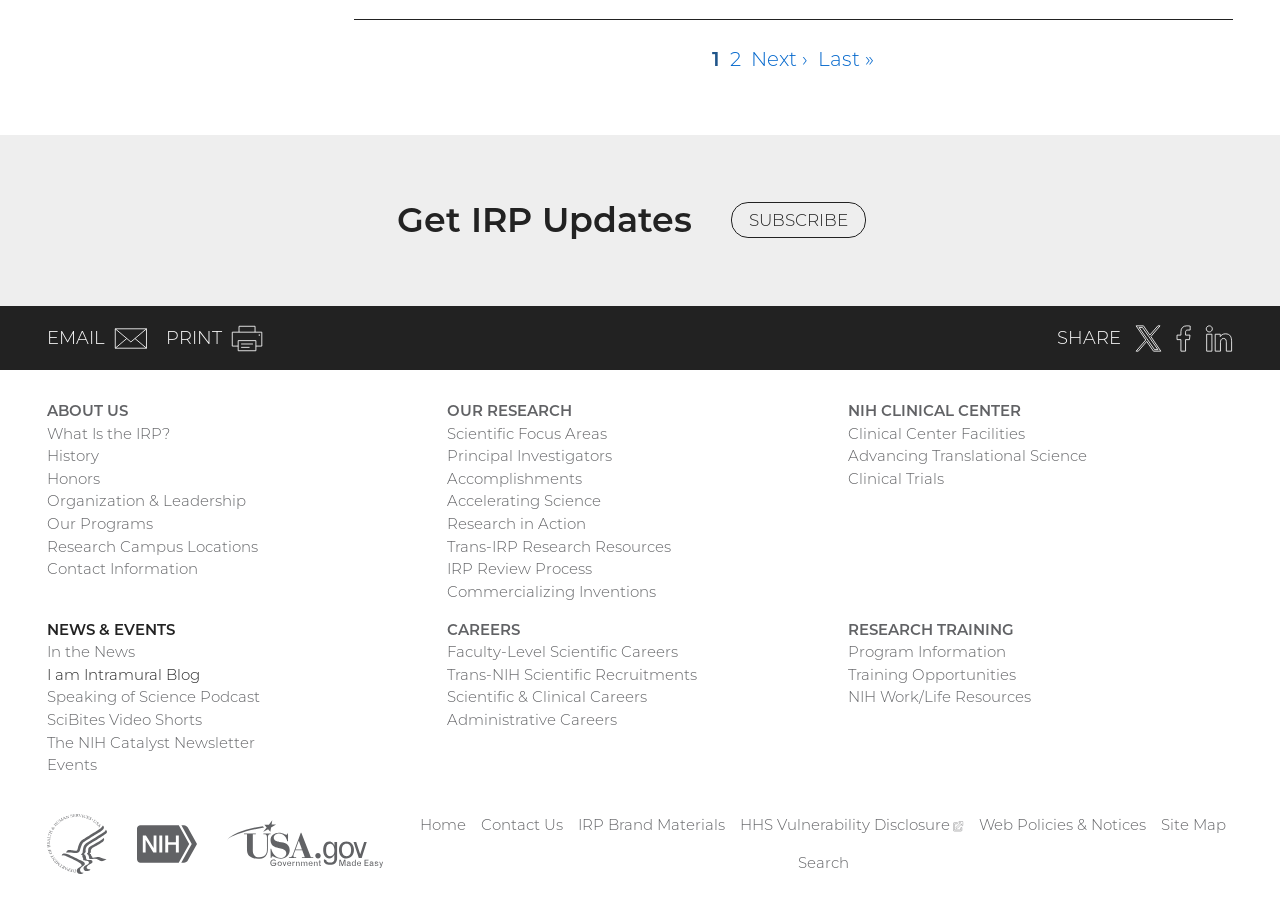Identify the bounding box coordinates for the region to click in order to carry out this instruction: "Share on Twitter". Provide the coordinates using four float numbers between 0 and 1, formatted as [left, top, right, bottom].

[0.887, 0.361, 0.908, 0.392]